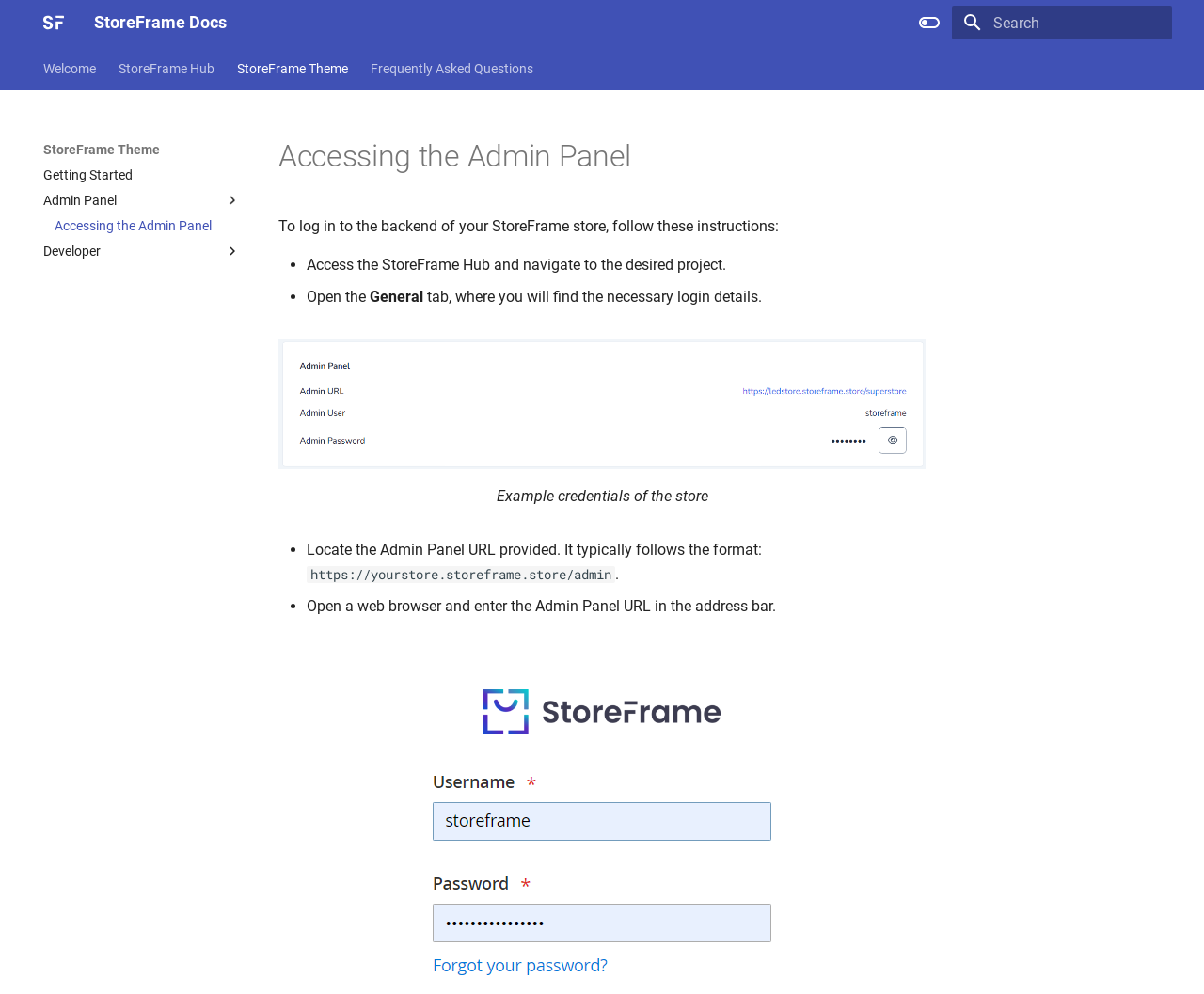Use a single word or phrase to respond to the question:
What is the purpose of the 'Search' textbox?

To start searching